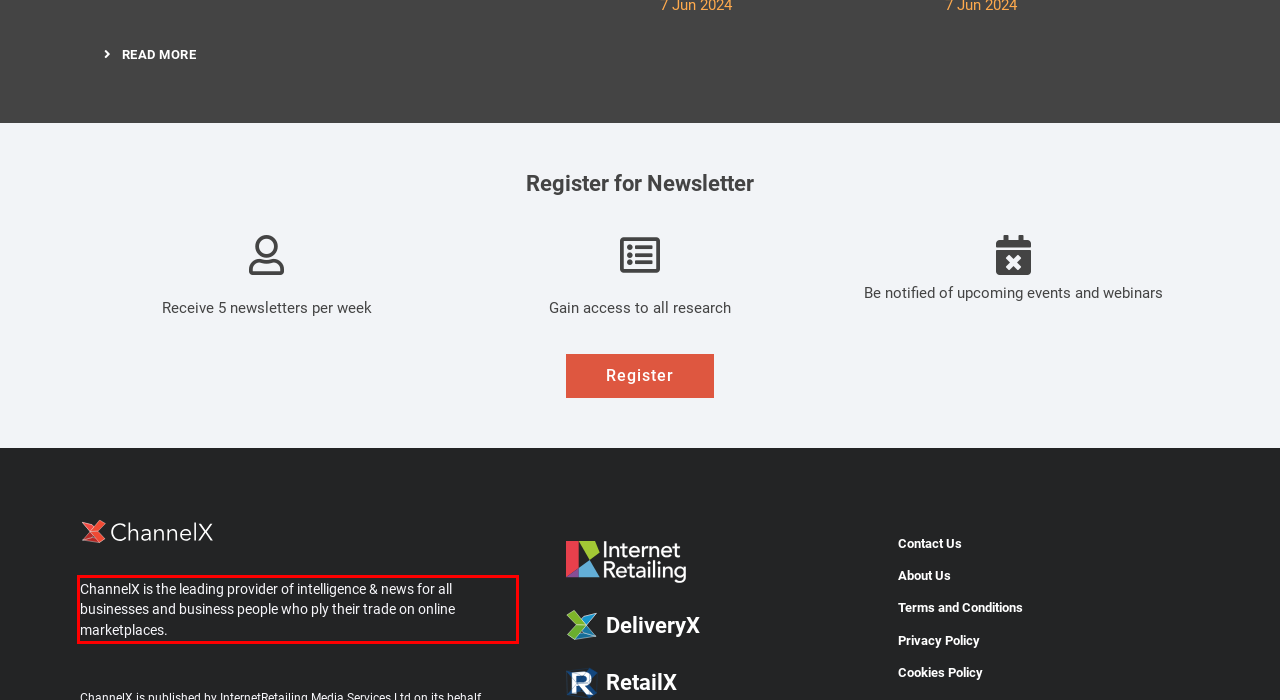Please recognize and transcribe the text located inside the red bounding box in the webpage image.

ChannelX is the leading provider of intelligence & news for all businesses and business people who ply their trade on online marketplaces.